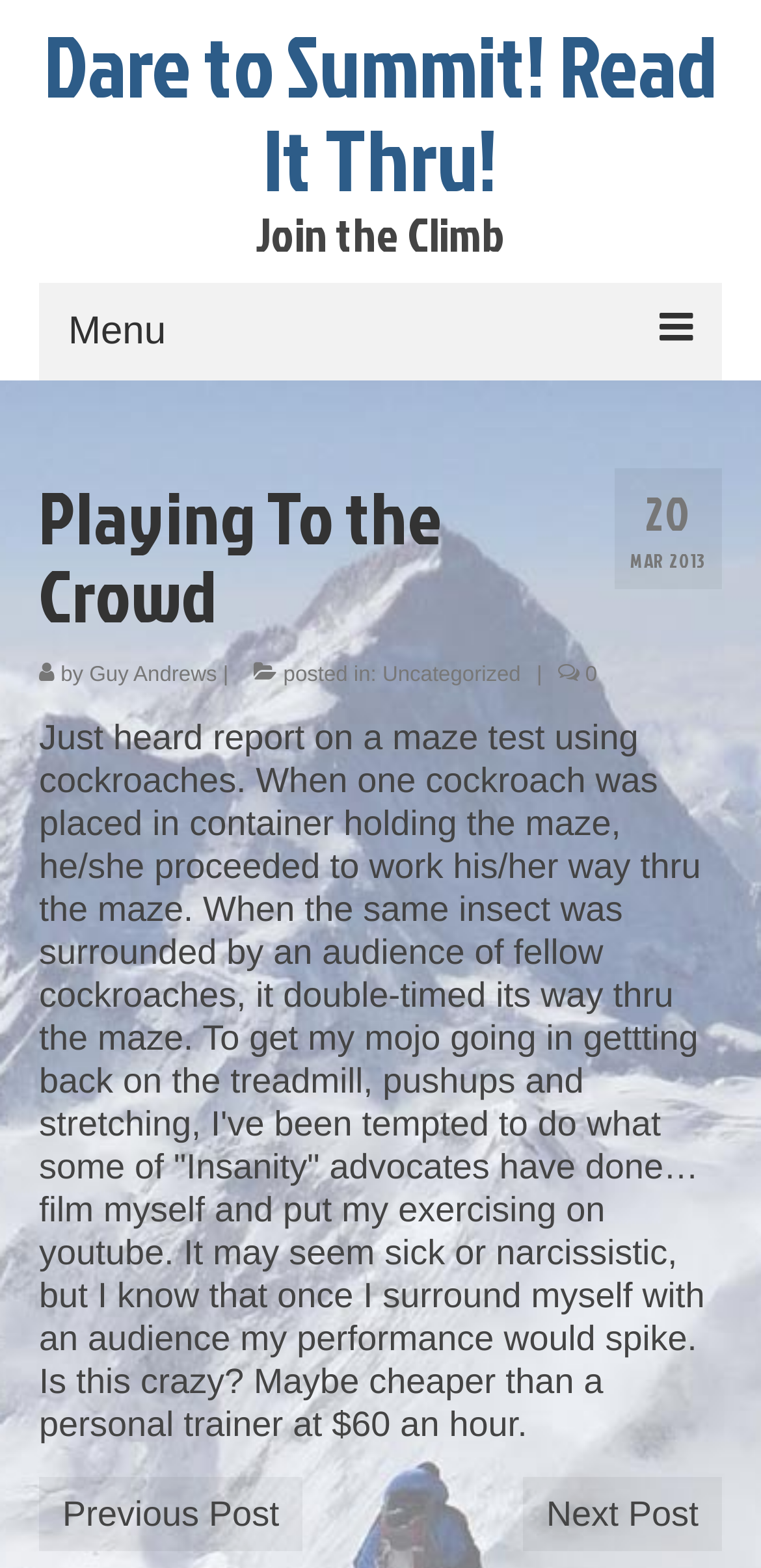Could you provide the bounding box coordinates for the portion of the screen to click to complete this instruction: "Read the 'About' page"?

[0.077, 0.255, 0.923, 0.306]